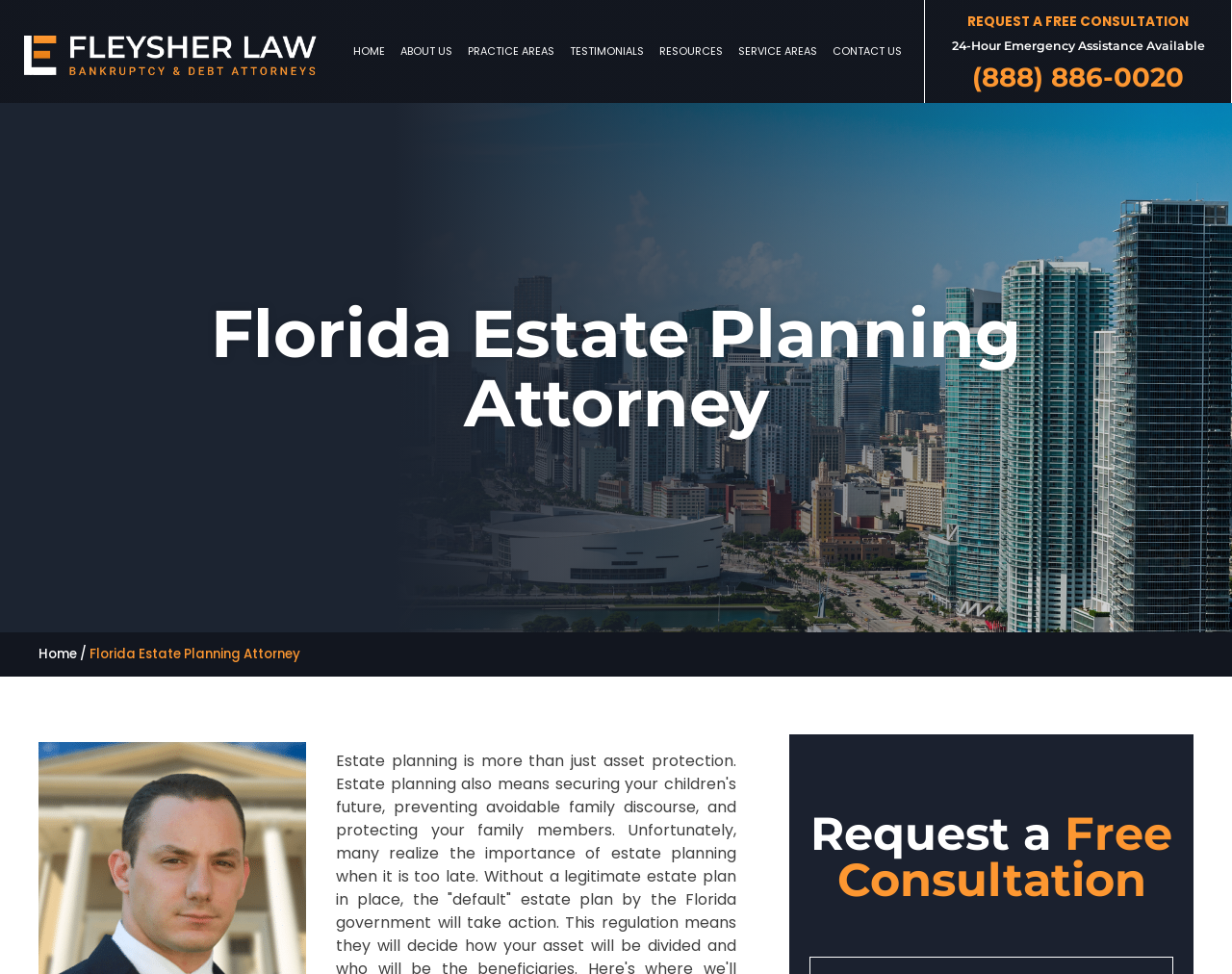What is the phone number for 24-Hour Emergency Assistance?
Provide a detailed and extensive answer to the question.

I found the phone number by looking at the link that says 'REQUEST A FREE CONSULTATION 24-Hour Emergency Assistance Available' and extracting the phone number from it.